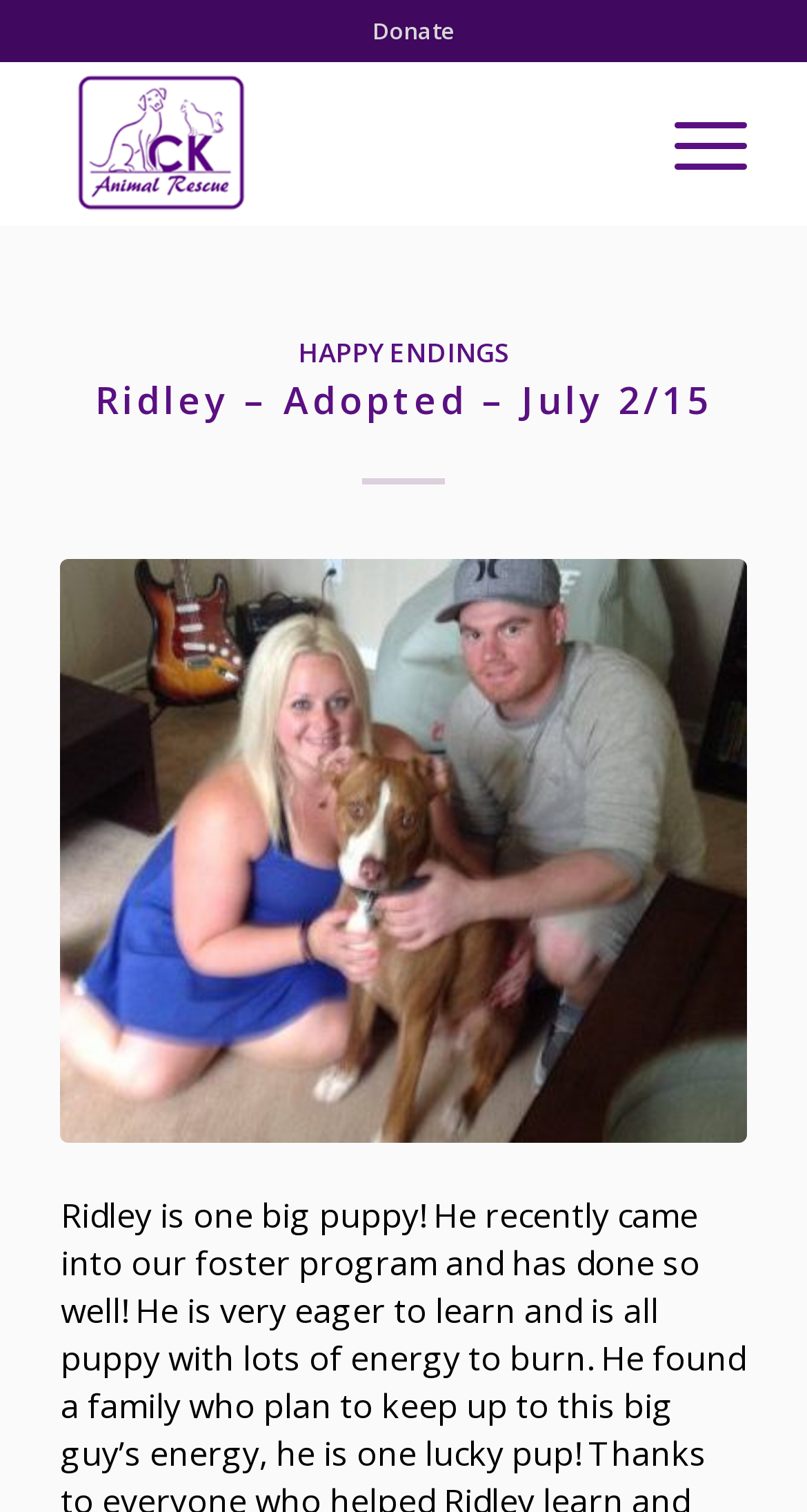What is the section title above the adoption information?
Look at the screenshot and respond with one word or a short phrase.

HAPPY ENDINGS